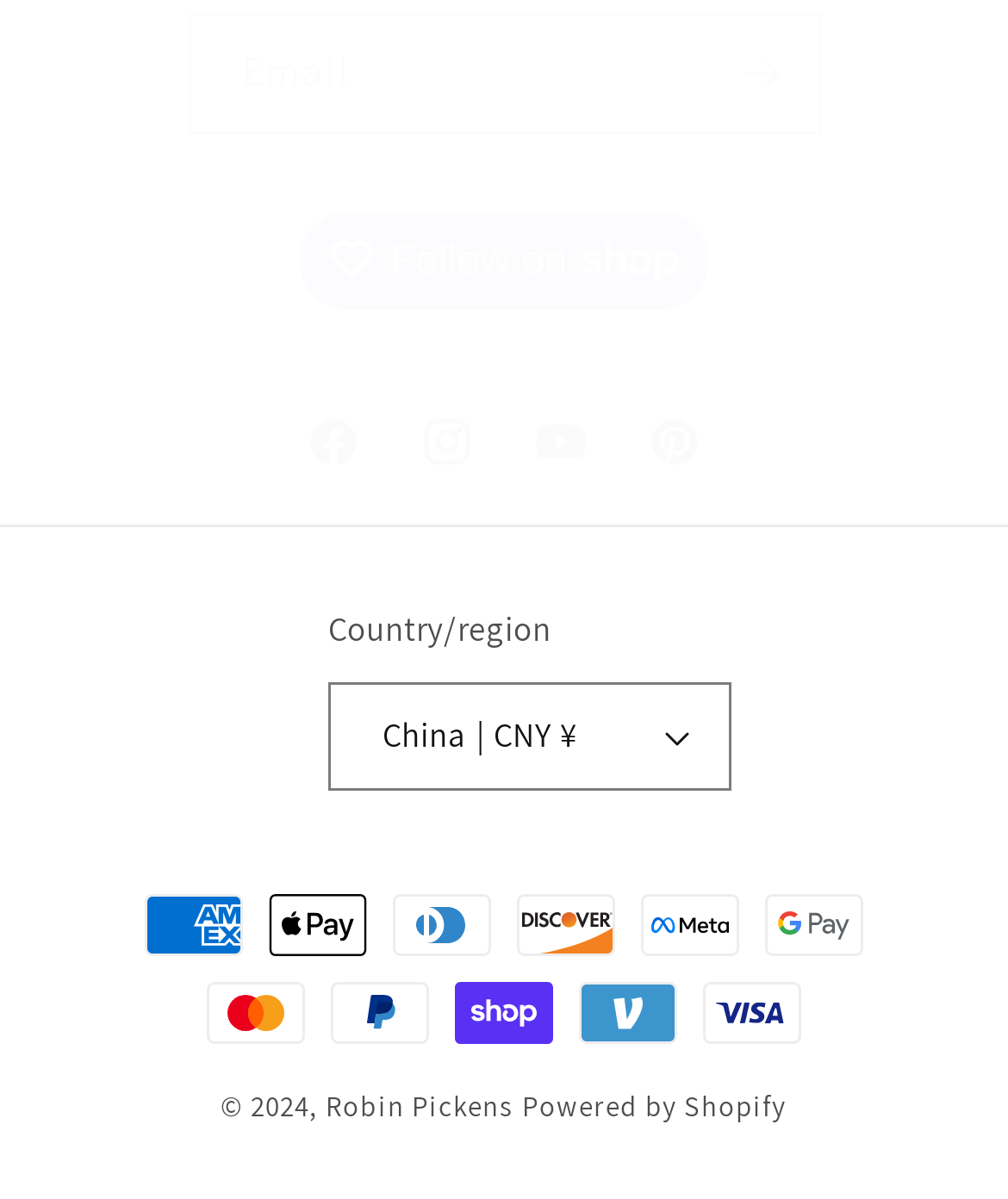How many payment method images are displayed? Using the information from the screenshot, answer with a single word or phrase.

10